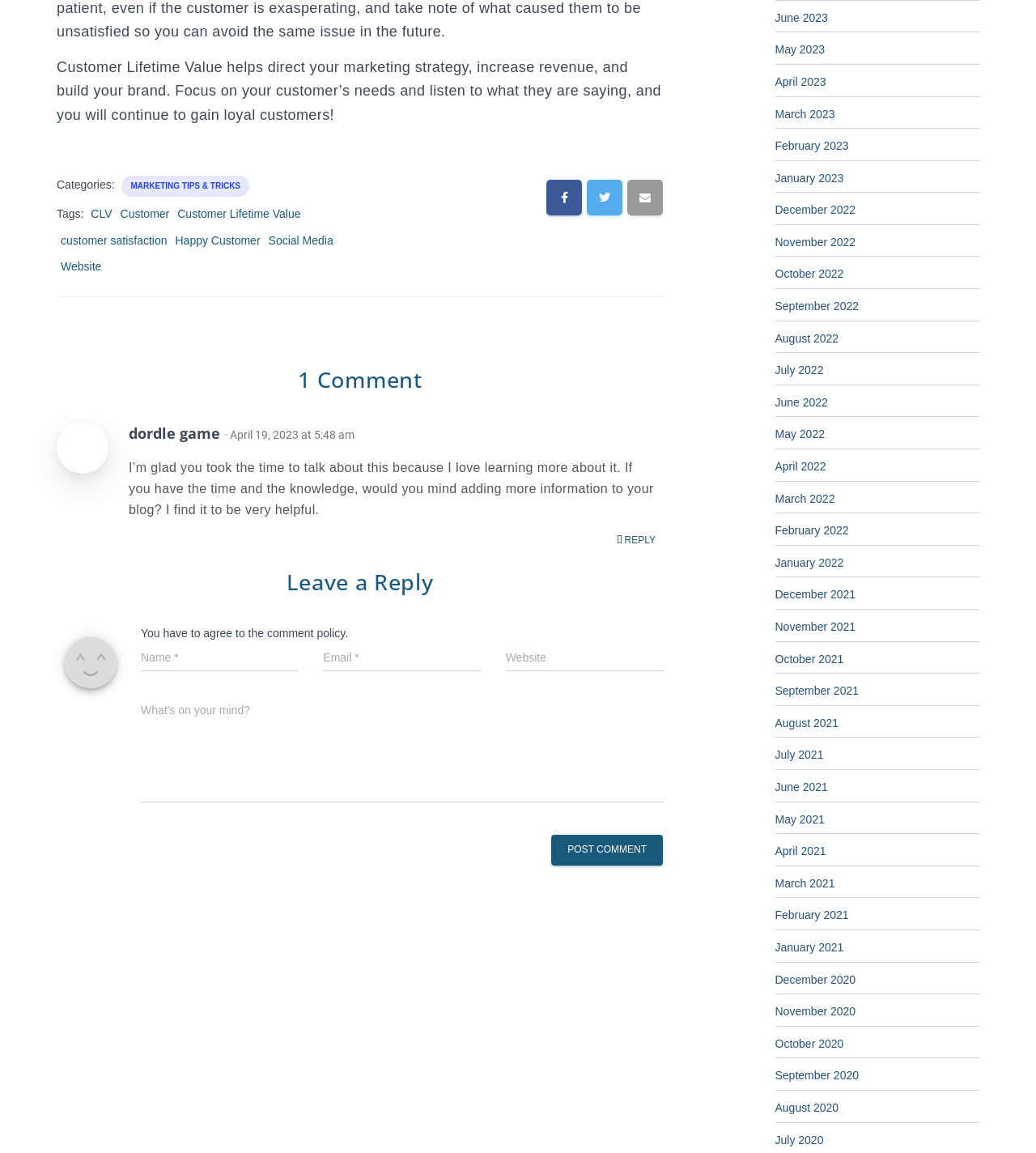What are the categories related to this article?
Please provide an in-depth and detailed response to the question.

The categories related to this article can be found by looking at the link elements that are labeled as categories, which include 'MARKETING TIPS & TRICKS'.